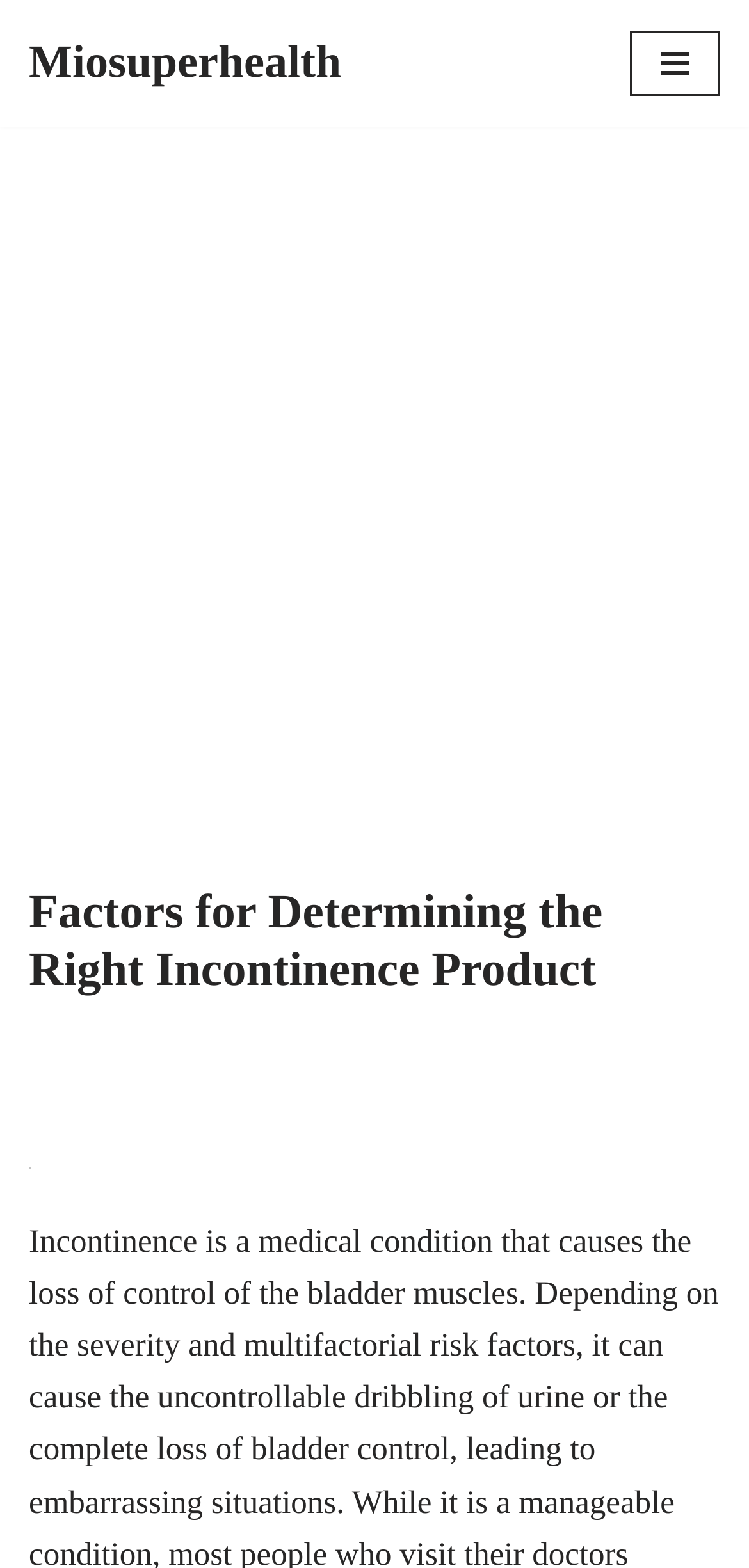Bounding box coordinates should be in the format (top-left x, top-left y, bottom-right x, bottom-right y) and all values should be floating point numbers between 0 and 1. Determine the bounding box coordinate for the UI element described as: Navigation Menu

[0.841, 0.02, 0.962, 0.061]